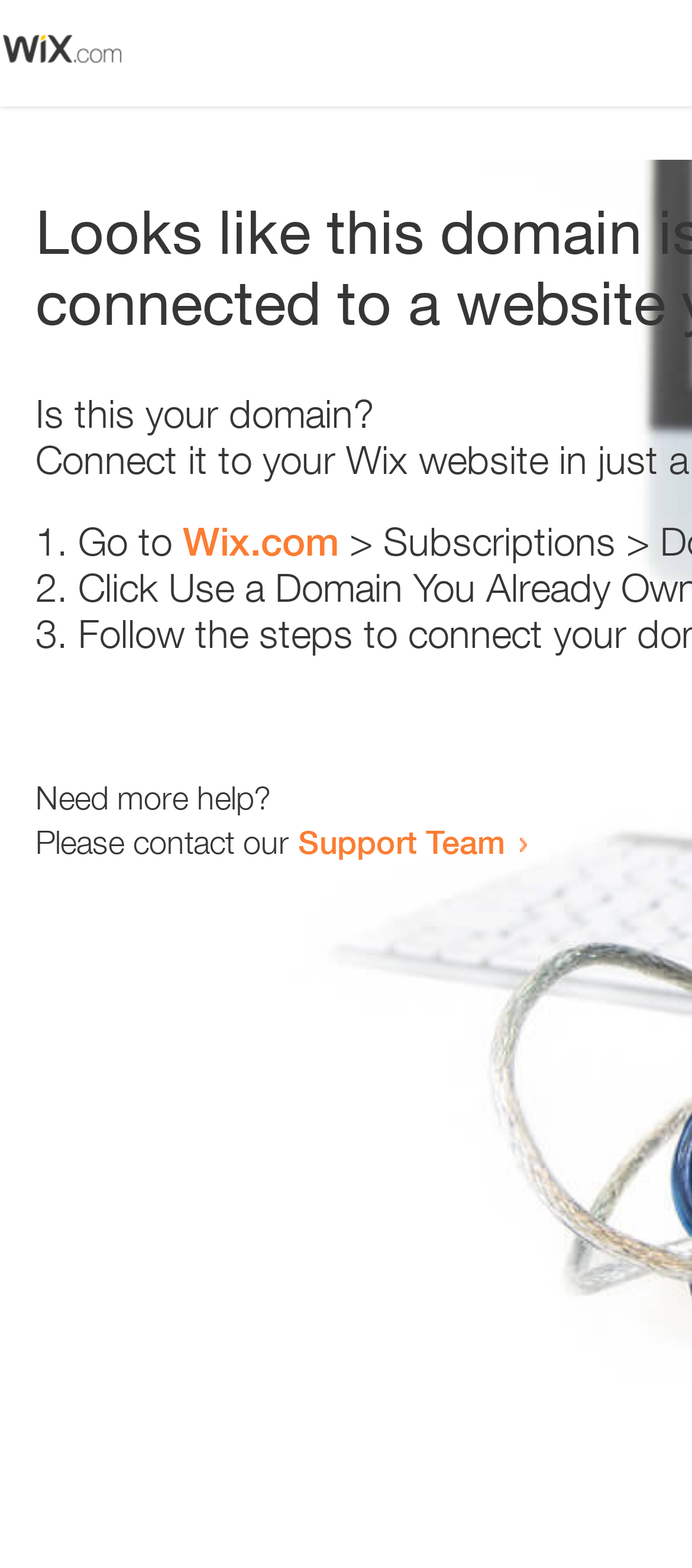Please find the bounding box coordinates in the format (top-left x, top-left y, bottom-right x, bottom-right y) for the given element description. Ensure the coordinates are floating point numbers between 0 and 1. Description: Support Team

[0.431, 0.524, 0.731, 0.549]